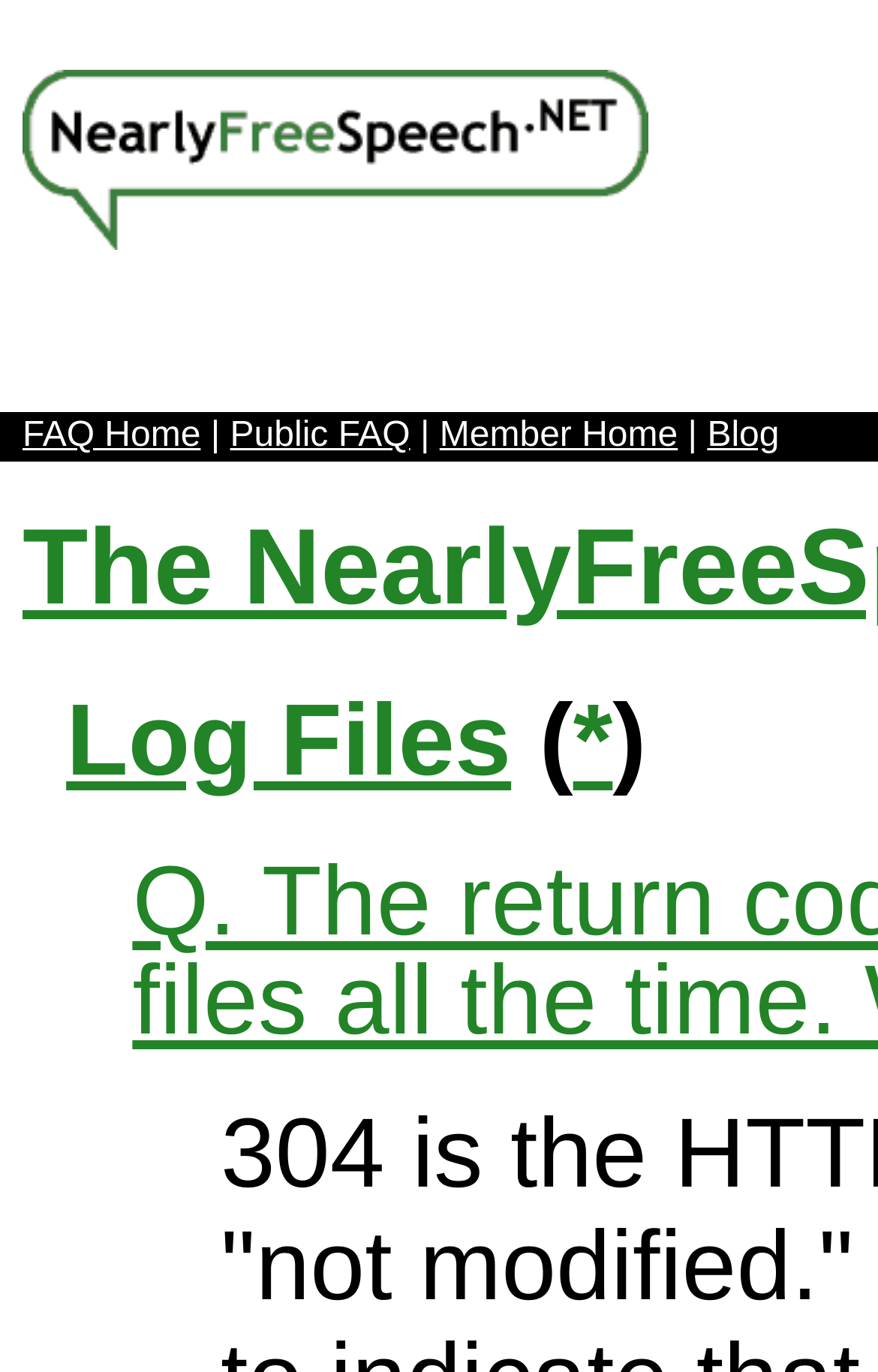How many links are on the top navigation bar?
Answer the question with just one word or phrase using the image.

4